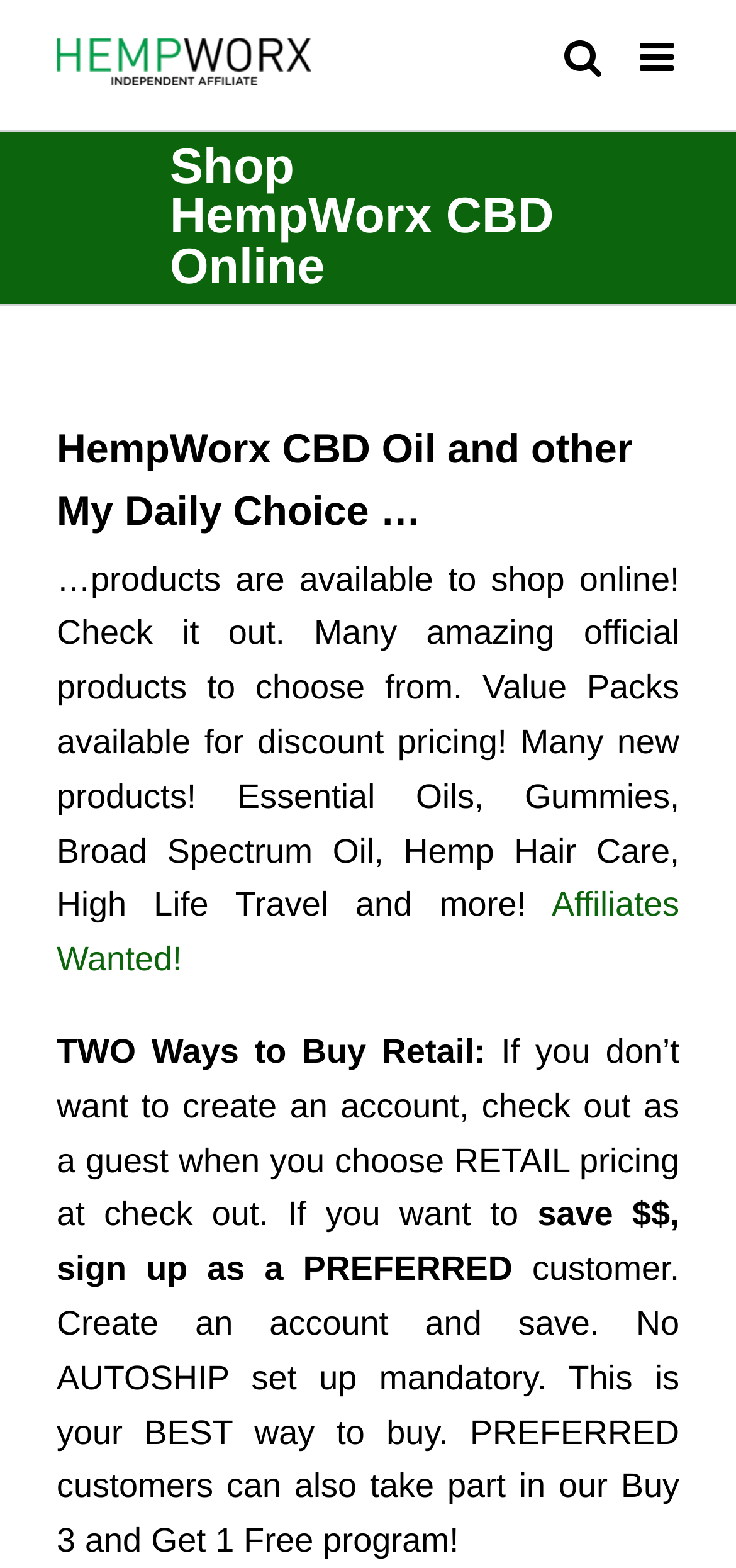What is the benefit of becoming a preferred customer?
We need a detailed and meticulous answer to the question.

Becoming a preferred customer allows users to save money. This is stated in the text on the page, which says 'save $$, sign up as a PREFERRED customer. Create an account and save.' Additionally, preferred customers can also take part in the Buy 3 and Get 1 Free program.